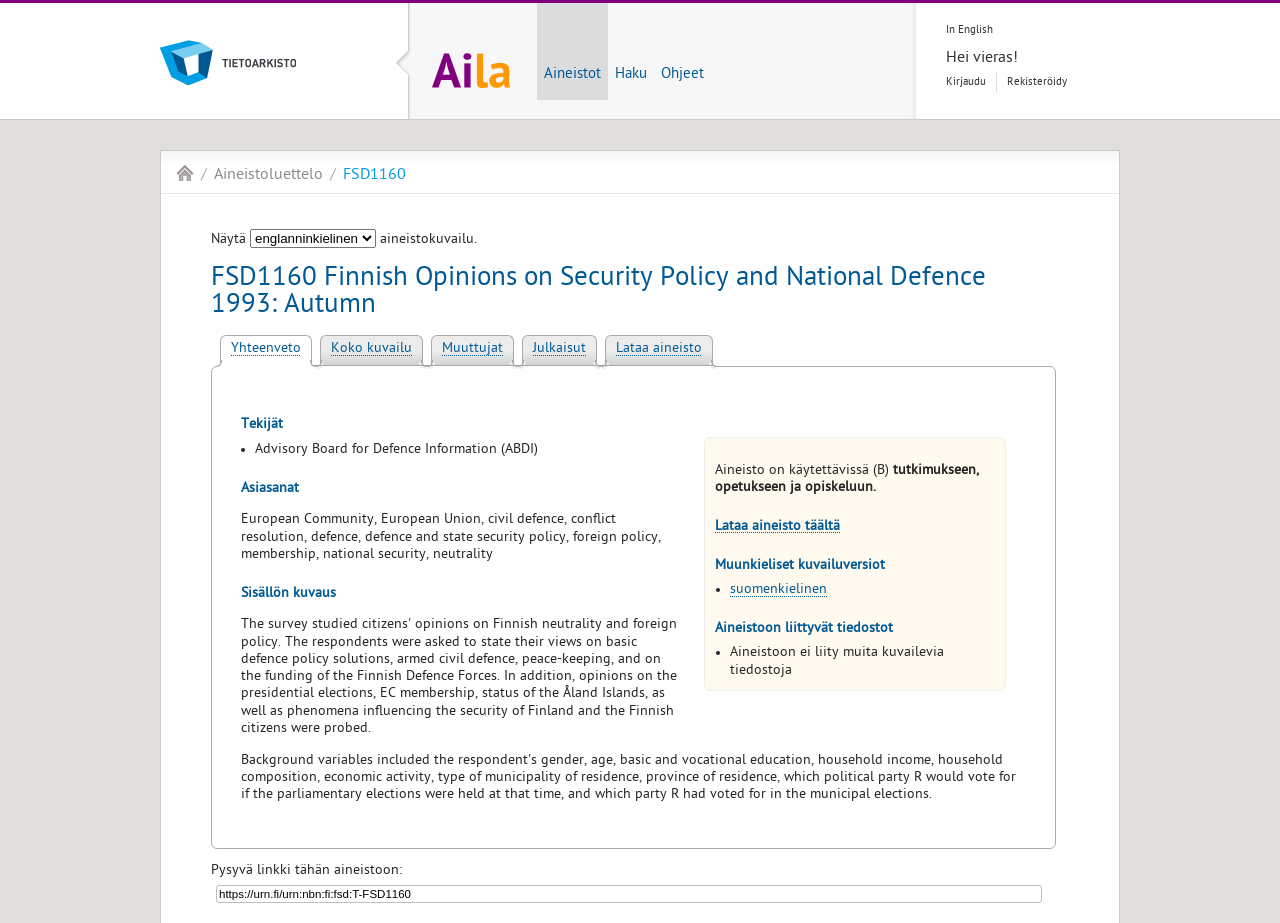Please find the bounding box coordinates for the clickable element needed to perform this instruction: "Click on Aineistot".

[0.42, 0.003, 0.475, 0.109]